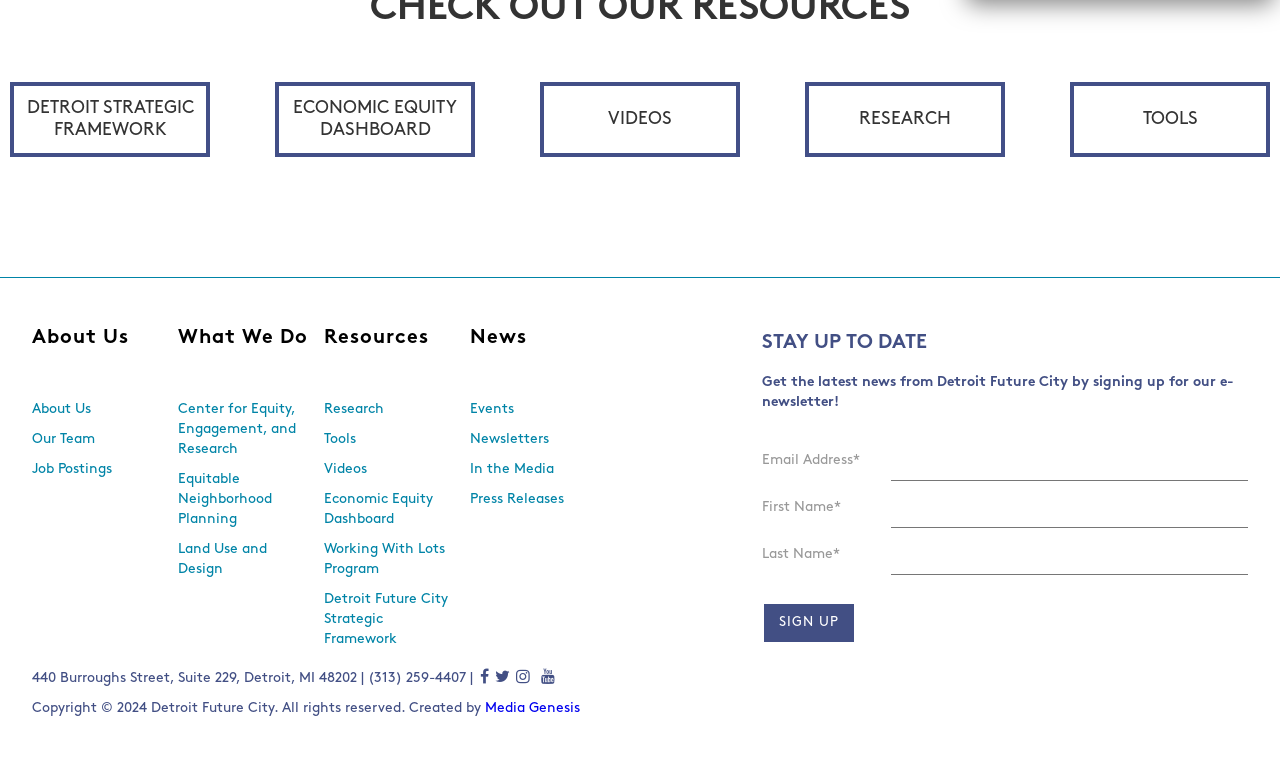Could you find the bounding box coordinates of the clickable area to complete this instruction: "Search using the magnifying glass icon"?

None